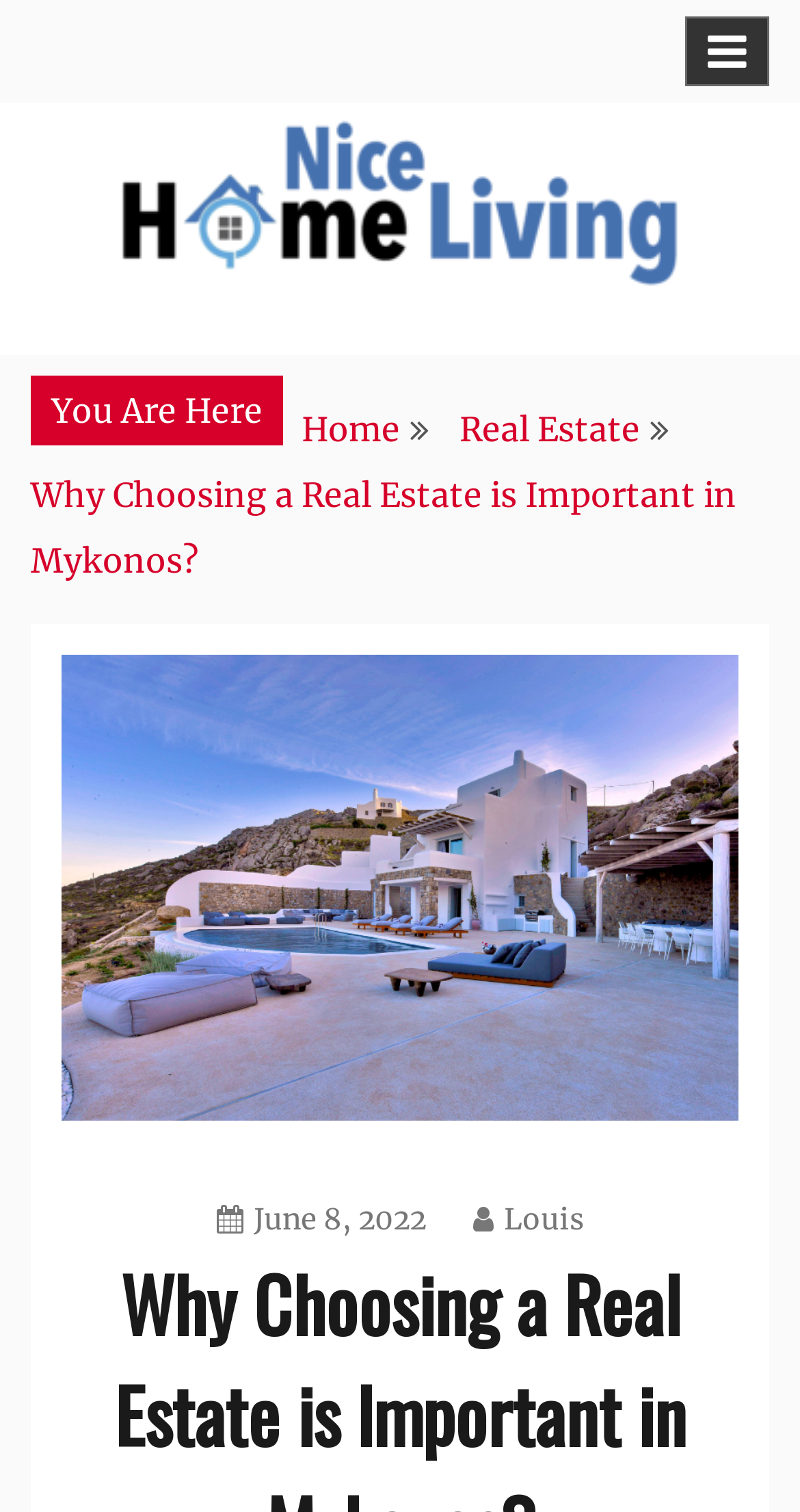What is the date of the article?
Please look at the screenshot and answer using one word or phrase.

June 8, 2022